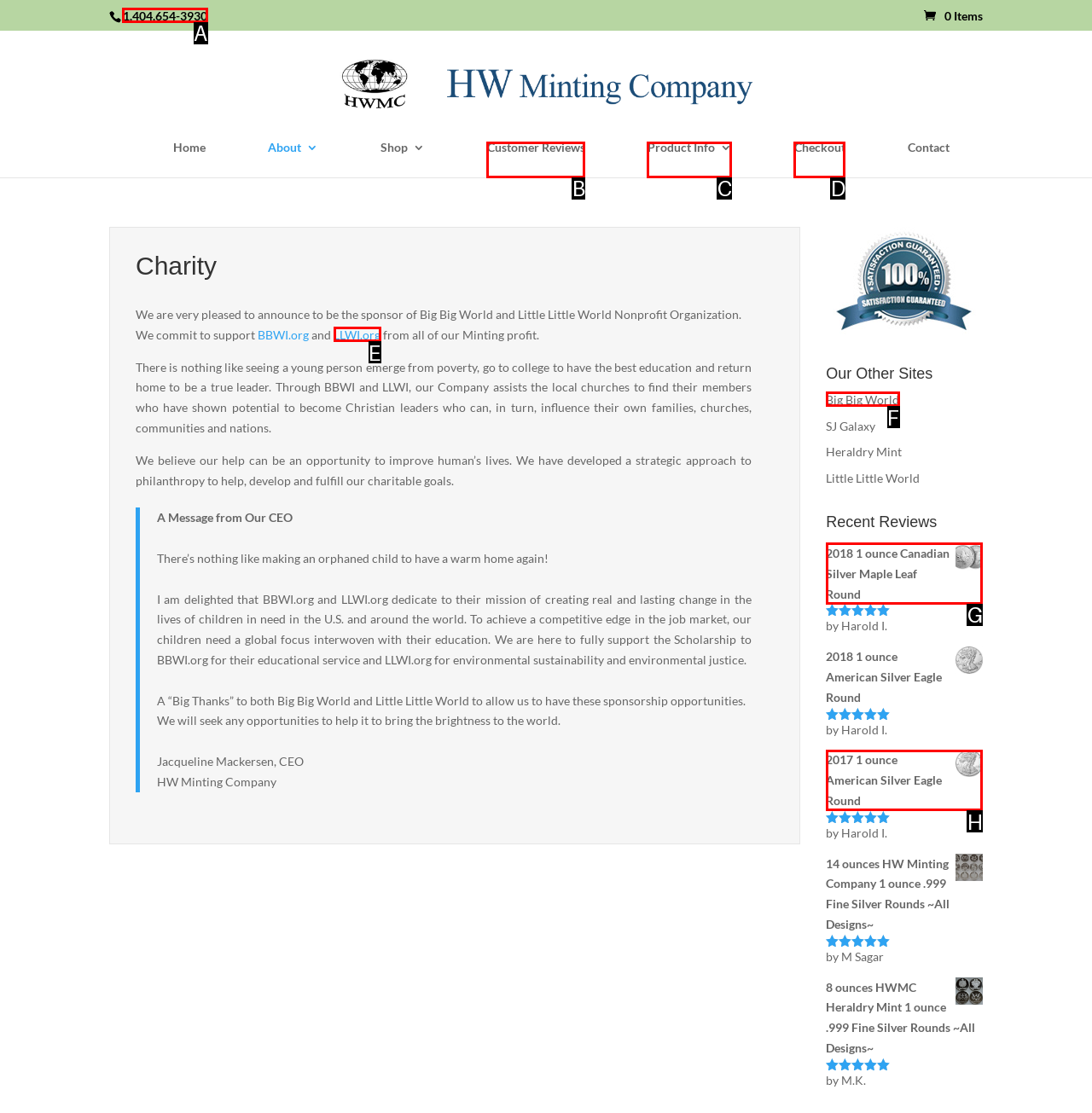Tell me the letter of the UI element to click in order to accomplish the following task: Call the company
Answer with the letter of the chosen option from the given choices directly.

A